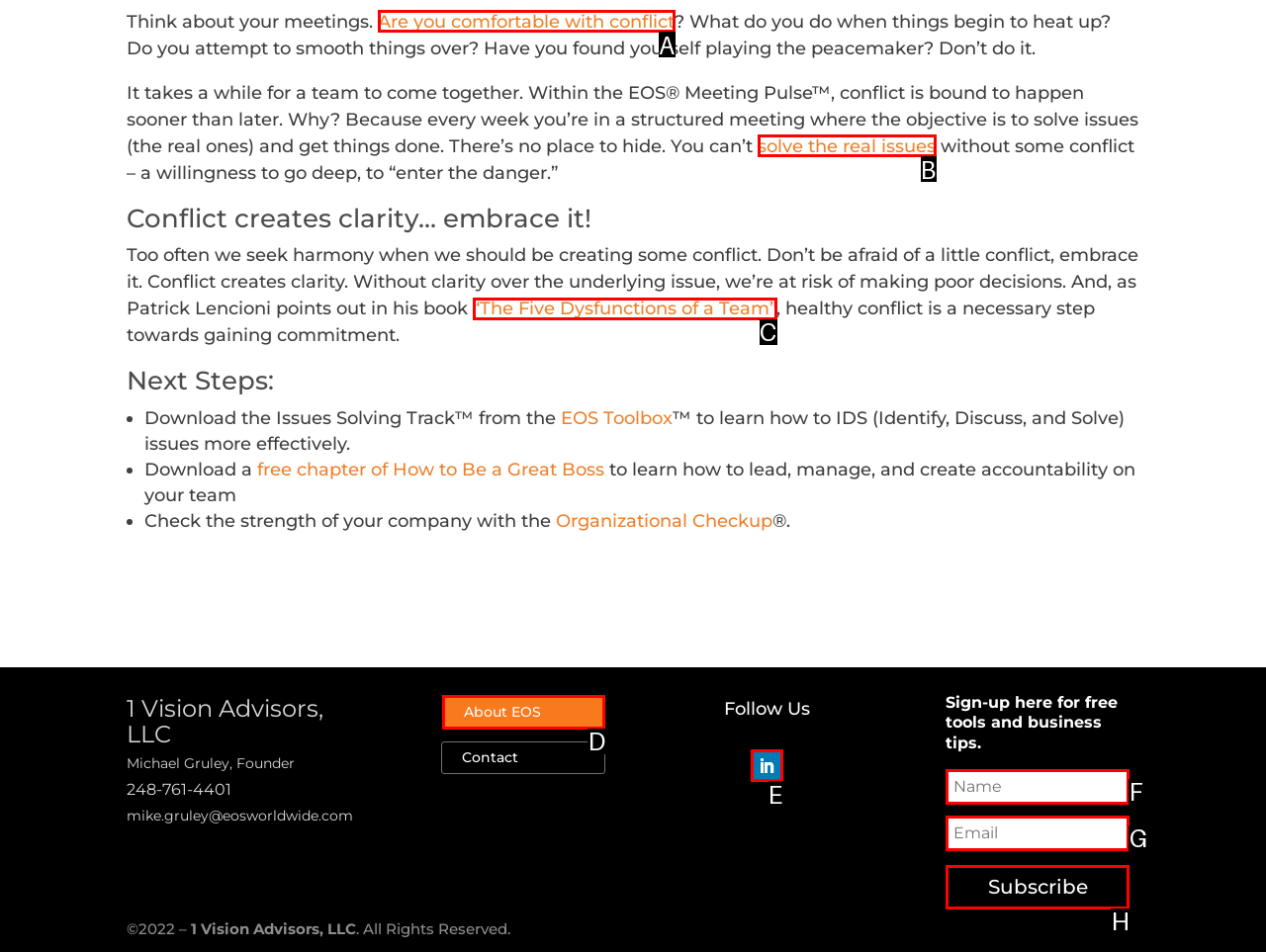Pick the option that best fits the description: solve the real issues. Reply with the letter of the matching option directly.

B